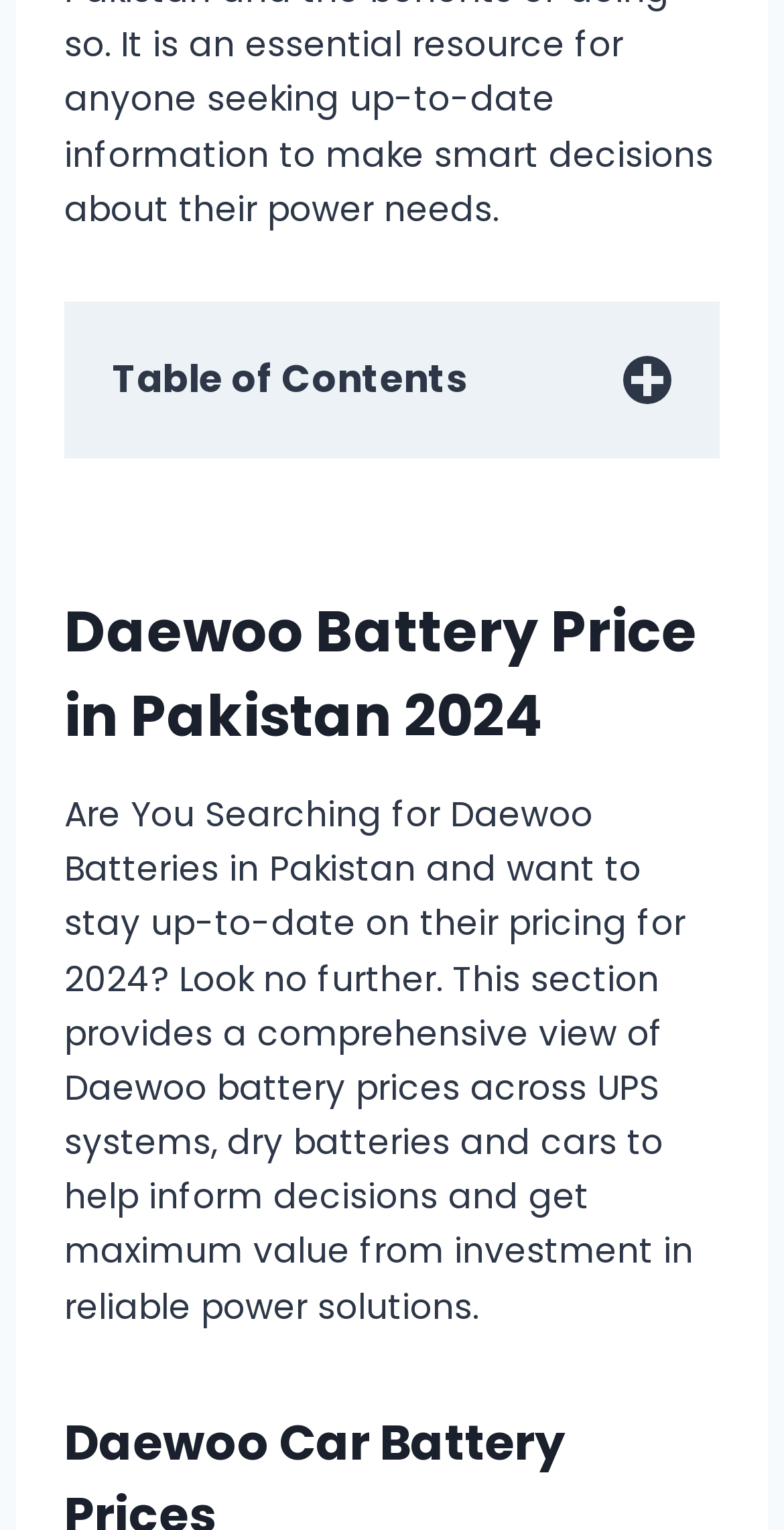Indicate the bounding box coordinates of the element that must be clicked to execute the instruction: "Explore Pakistan's leading Daewoo battery supplier". The coordinates should be given as four float numbers between 0 and 1, i.e., [left, top, right, bottom].

[0.144, 0.912, 0.738, 0.98]